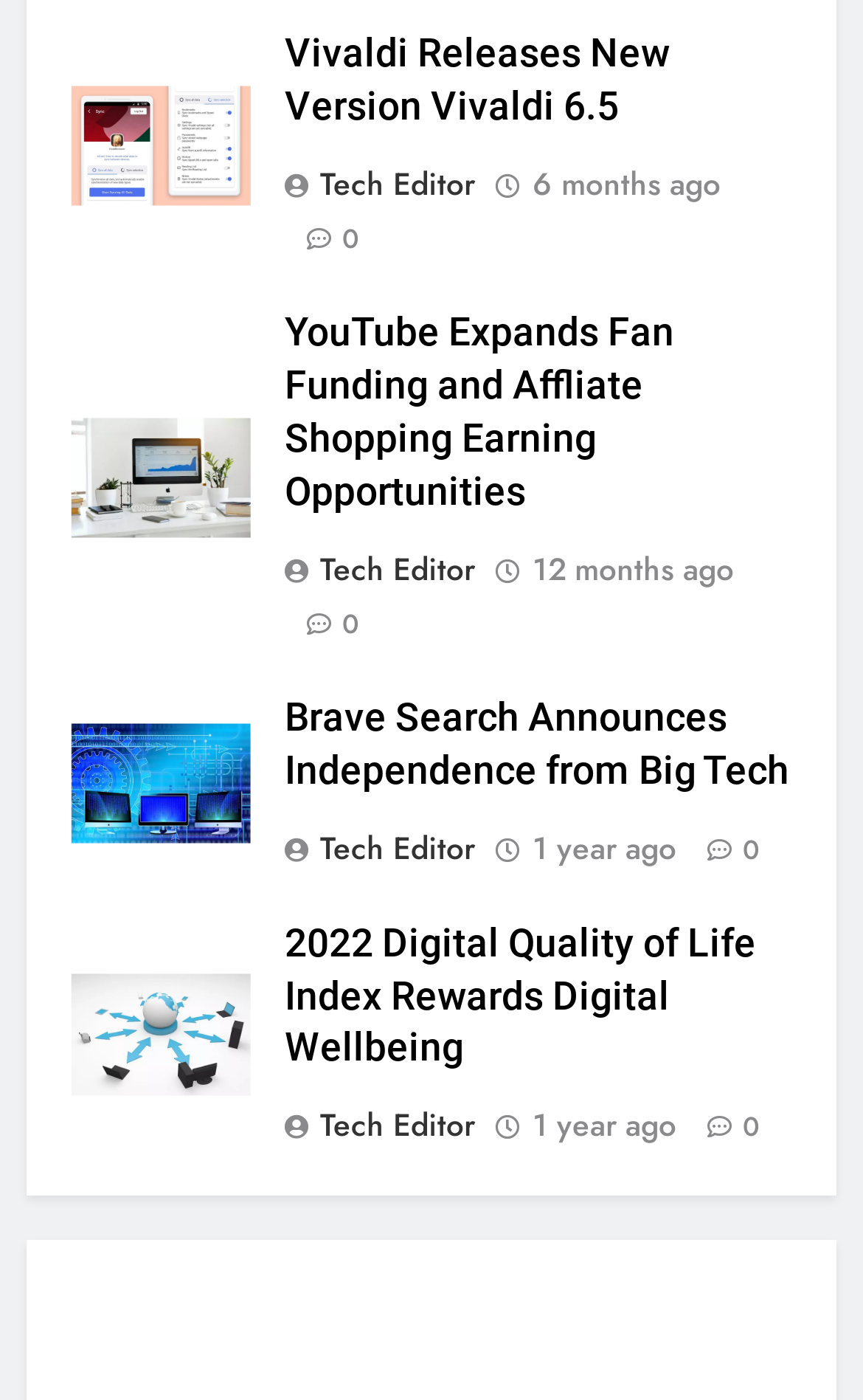Please determine the bounding box coordinates of the element to click in order to execute the following instruction: "View YouTube Expands Fan Funding and Affliate Shopping Earning Opportunities". The coordinates should be four float numbers between 0 and 1, specified as [left, top, right, bottom].

[0.329, 0.222, 0.781, 0.367]